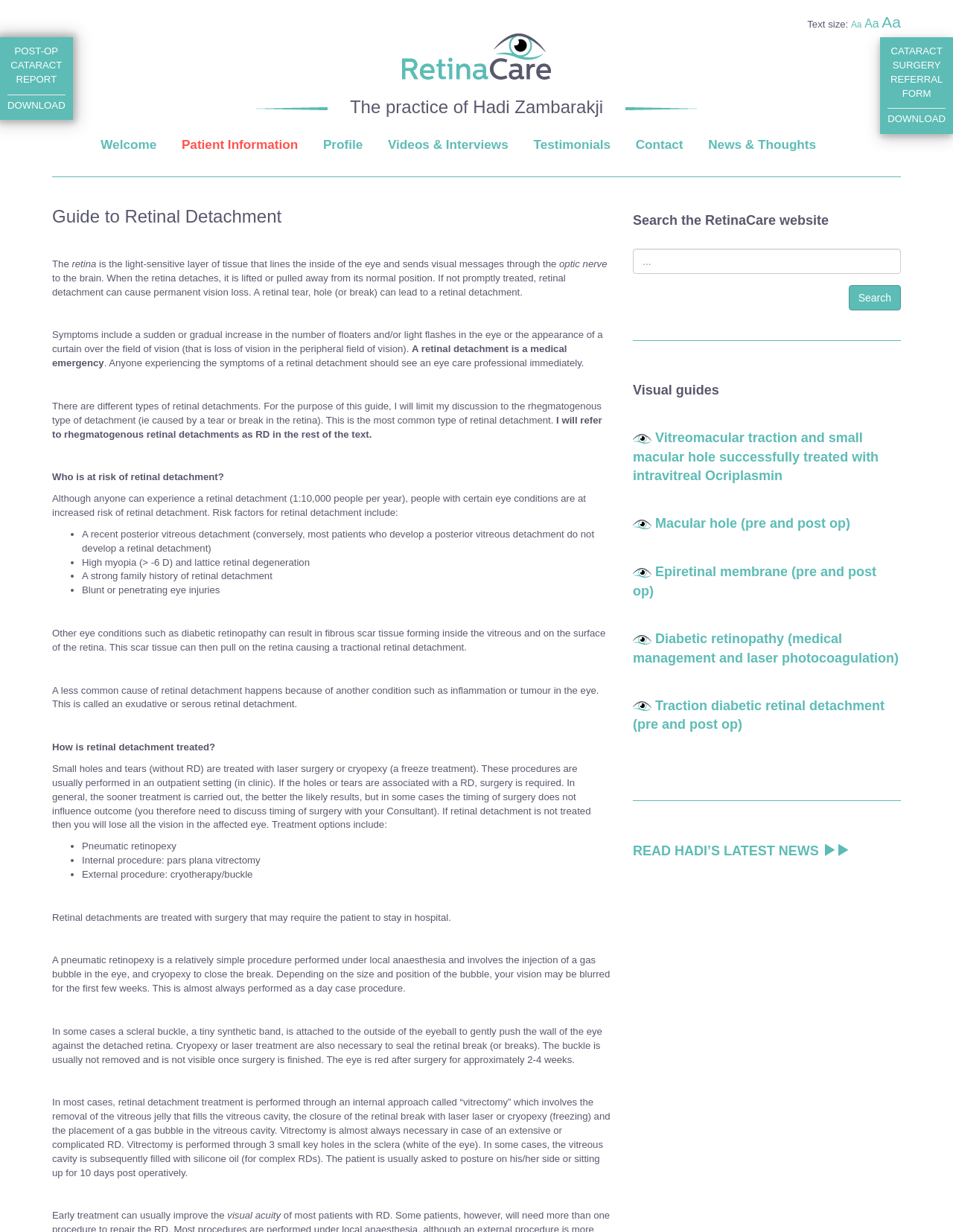Indicate the bounding box coordinates of the element that must be clicked to execute the instruction: "Click the 'Search' button". The coordinates should be given as four float numbers between 0 and 1, i.e., [left, top, right, bottom].

[0.89, 0.231, 0.945, 0.252]